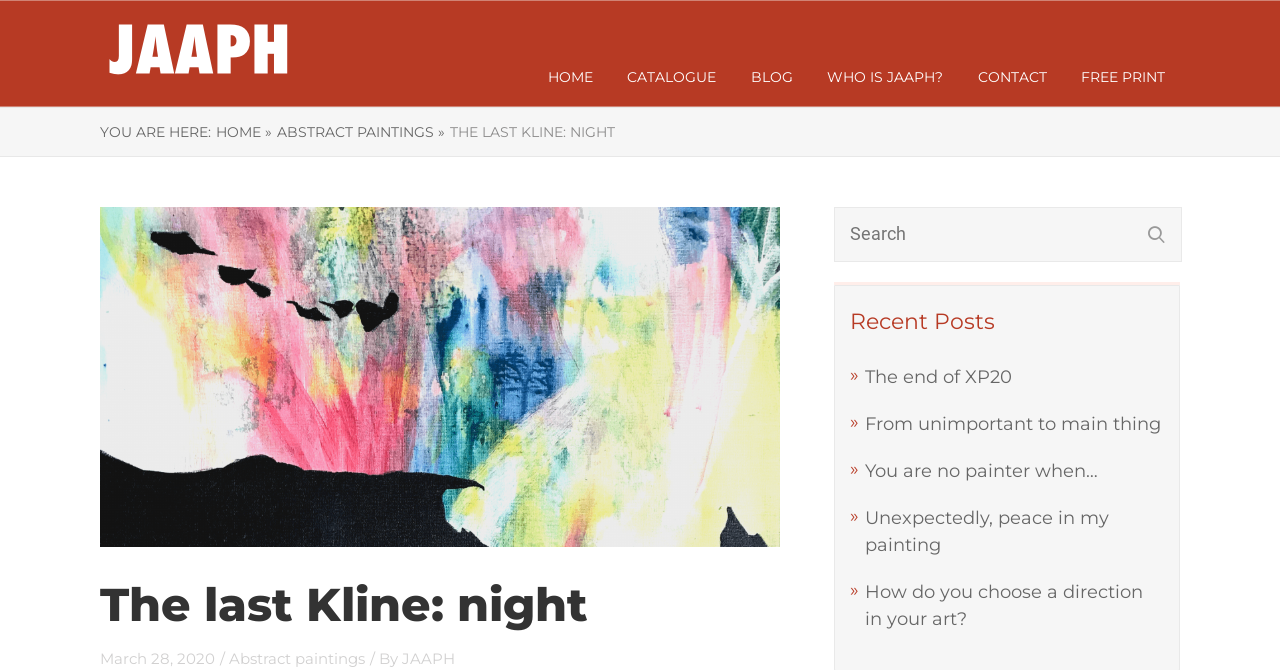Please provide a comprehensive answer to the question based on the screenshot: What is the date of the post 'The last Kline: night'?

The date of the post can be found at the bottom of the webpage, where it says 'March 28, 2020'.